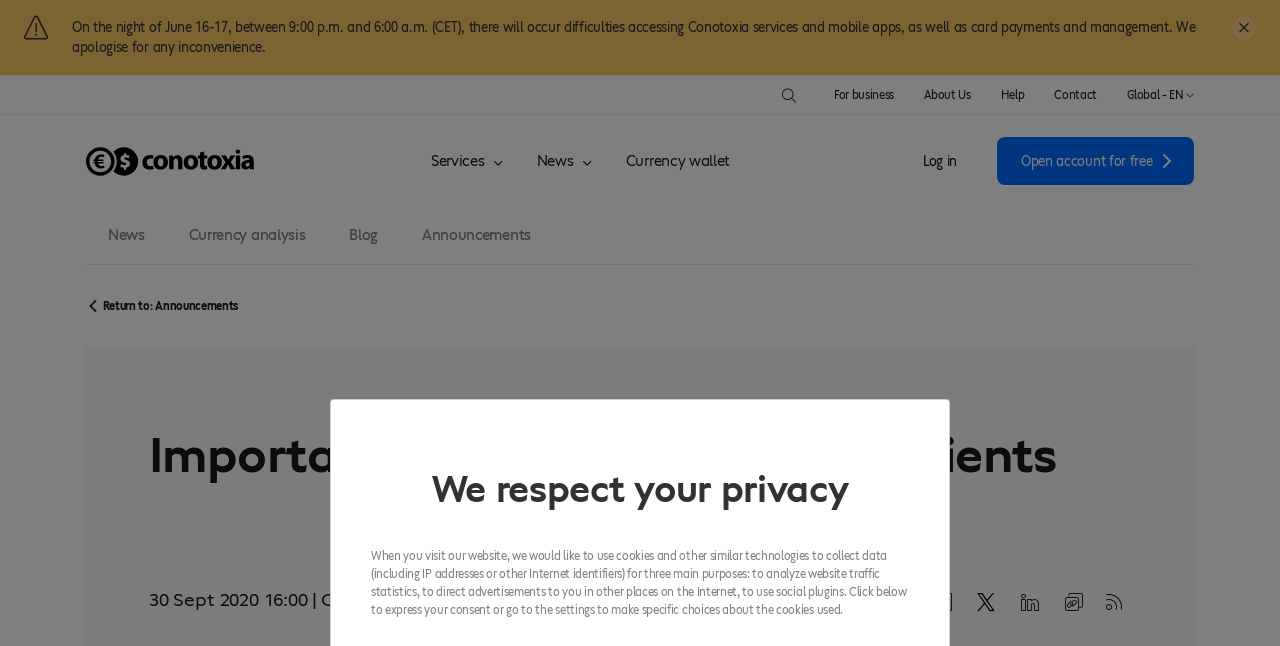Determine the bounding box for the UI element as described: "About Us". The coordinates should be represented as four float numbers between 0 and 1, formatted as [left, top, right, bottom].

[0.722, 0.135, 0.758, 0.158]